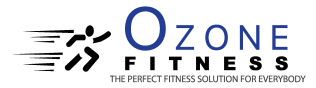Create a vivid and detailed description of the image.

The image features the logo of Ozone Fitness, a fitness center located in Tinton Falls, NJ. The logo prominently displays the name "Ozone" in bold blue letters, coupled with the word "FITNESS" in black, creating a striking contrast. To the left of the text, there is a graphic representation of a running figure, symbolizing movement and active lifestyle. Below the logo, the tagline reads "THE PERFECT FITNESS SOLUTION FOR EVERYBODY," emphasizing inclusivity and a commitment to fitness for all individuals. This branding reflects the center's dedication to promoting health and wellness within the community.